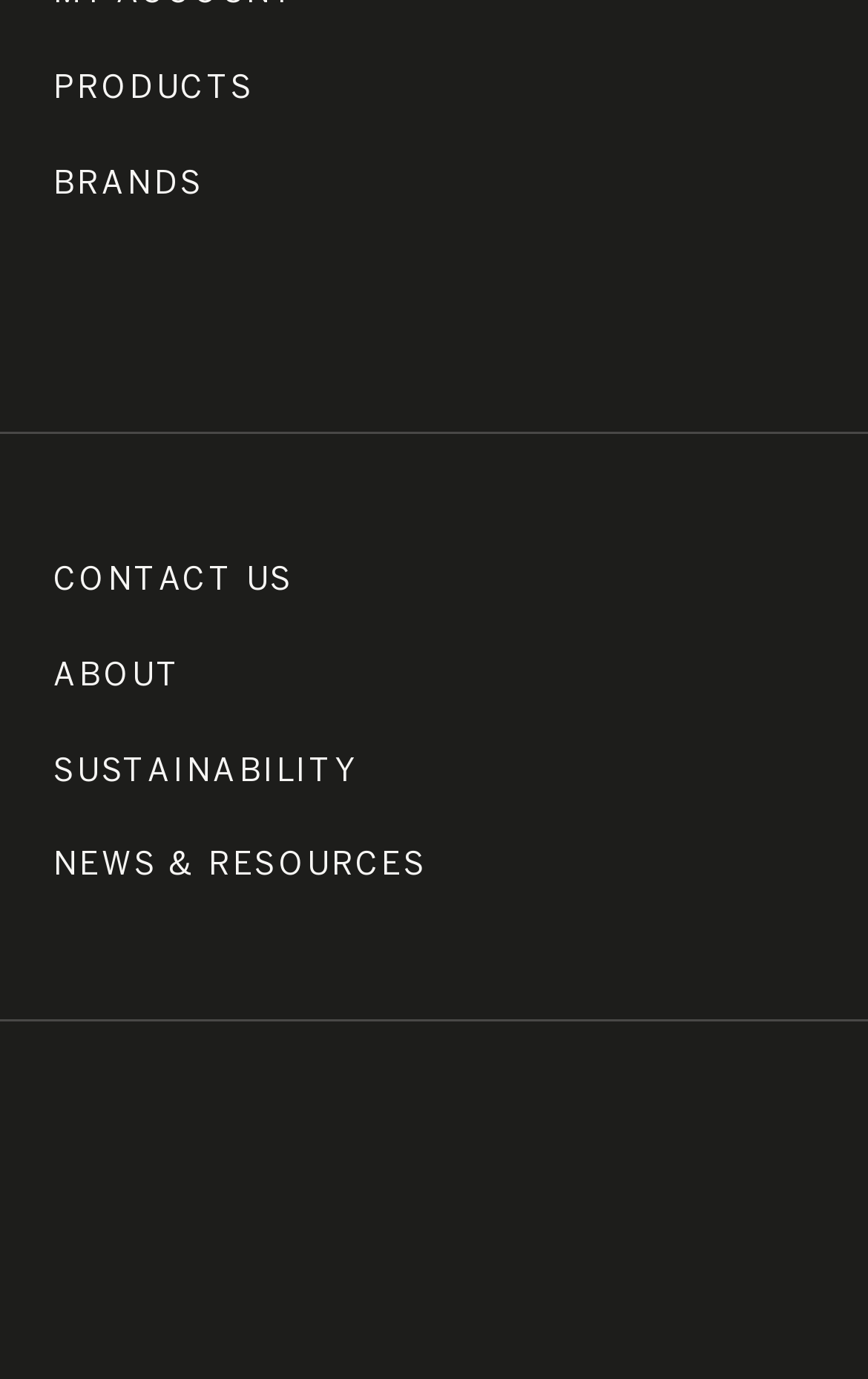Determine the bounding box for the described UI element: "News & resources".

[0.062, 0.619, 0.493, 0.654]